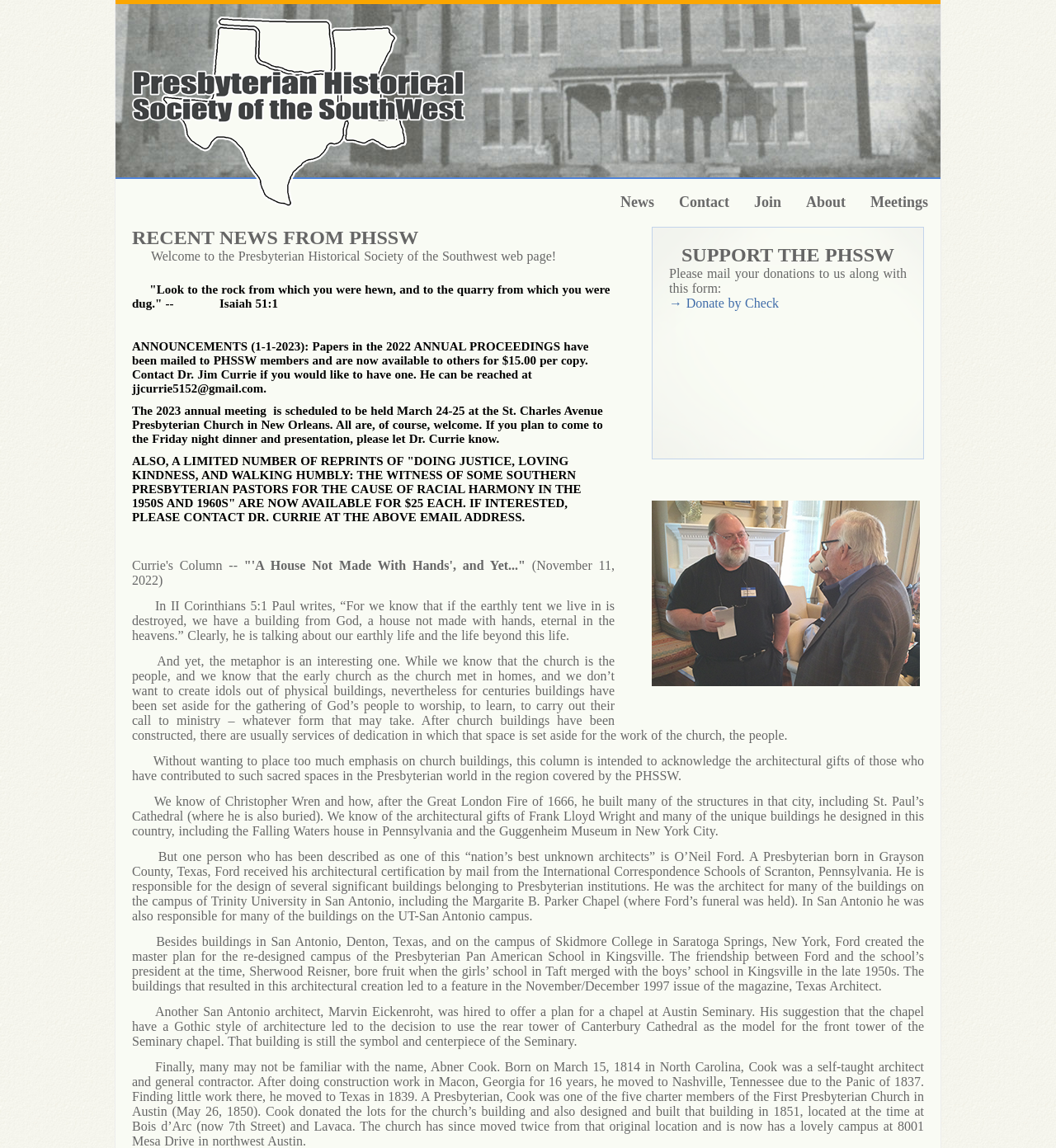Locate the bounding box coordinates of the UI element described by: "→ Donate by Check". Provide the coordinates as four float numbers between 0 and 1, formatted as [left, top, right, bottom].

[0.634, 0.258, 0.738, 0.27]